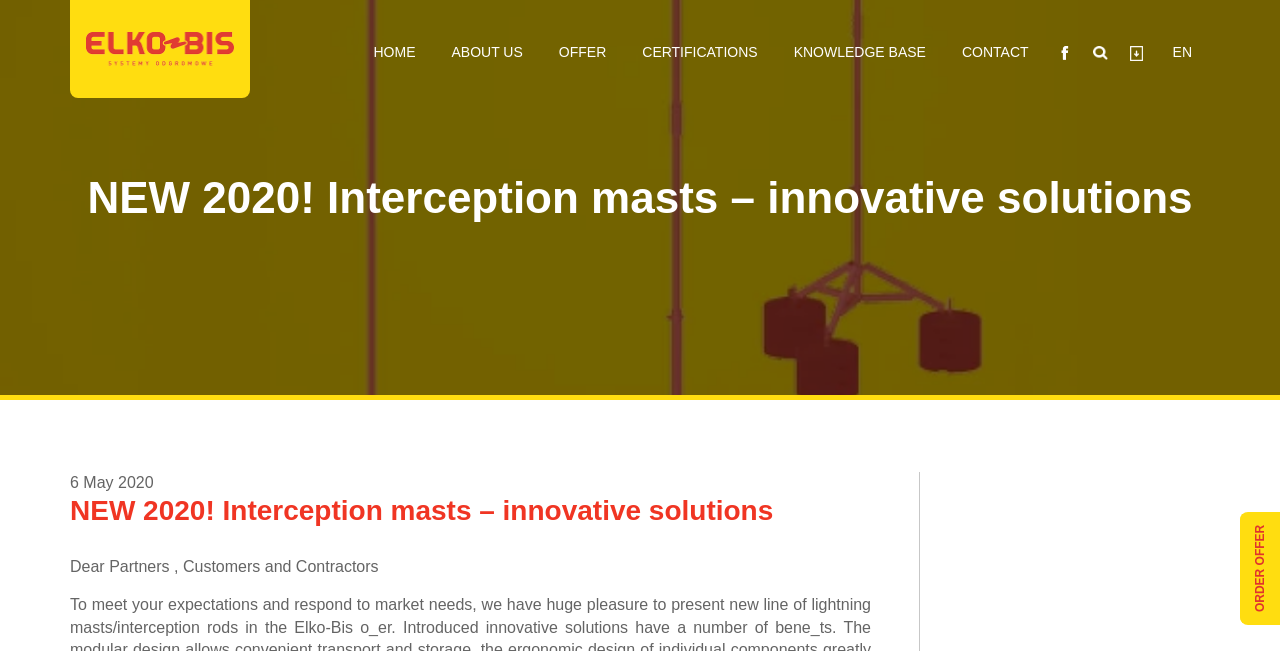Offer a meticulous caption that includes all visible features of the webpage.

This webpage appears to be the homepage of Elko-Bis, a company that specializes in innovative solutions for interception masts. At the top-left corner, there is a logo of Elko-Bis, accompanied by a figure element. 

Below the logo, there is a navigation menu with several links, including "HOME", "ABOUT US", "OFFER", and others. These links are arranged horizontally and take up a significant portion of the top section of the page.

On the left side of the page, there is a vertical menu with links to various categories, such as "LIGHTNING PROTECTION SYSTEMS", "CONNECTING COMPONENTS", "EARTHING & EQUIPOTENTIAL BONDING", and others. These links are stacked on top of each other, with the topmost link being "LIGHTNING PROTECTION SYSTEMS".

In the main content area, there is a heading that reads "NEW 2020! Interception masts – innovative solutions". Below this heading, there is a static text element that displays the date "6 May 2020". Further down, there is another heading with the same text as the first one, followed by a static text element that addresses "Dear Partners, Customers and Contractors".

At the top-right corner, there is a section with links to "CERTIFICATIONS", "KNOWLEDGE BASE", "MOVIES", and other resources. Below this section, there are links to social media platforms, including Facebook, as well as a language selection menu with options for English, Polish, Russian, and German.

Finally, at the bottom of the page, there is a static text element that displays the text "Cart is empty." and a link to "Go to cards generator".